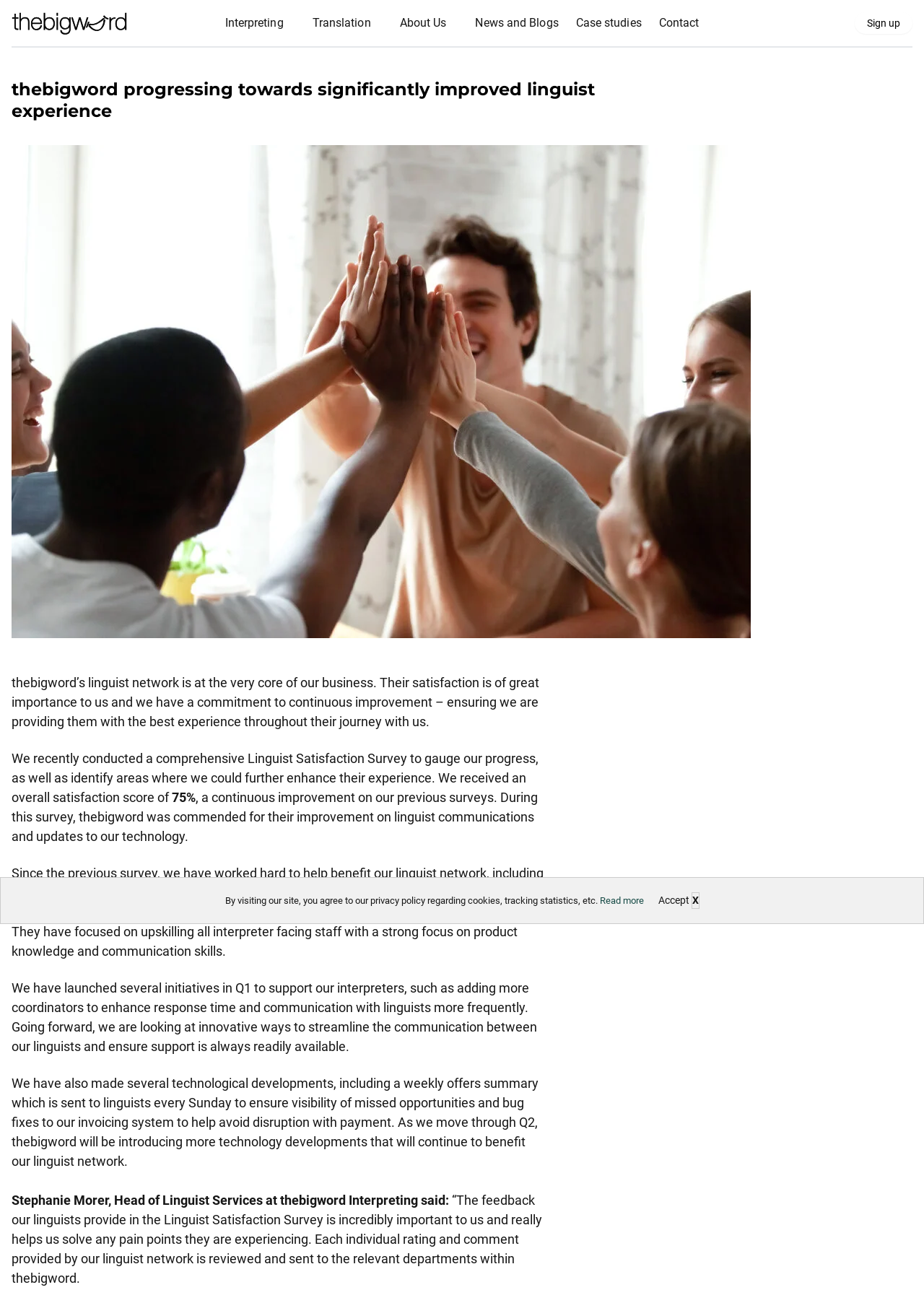Please predict the bounding box coordinates (top-left x, top-left y, bottom-right x, bottom-right y) for the UI element in the screenshot that fits the description: Read more

[0.649, 0.694, 0.696, 0.702]